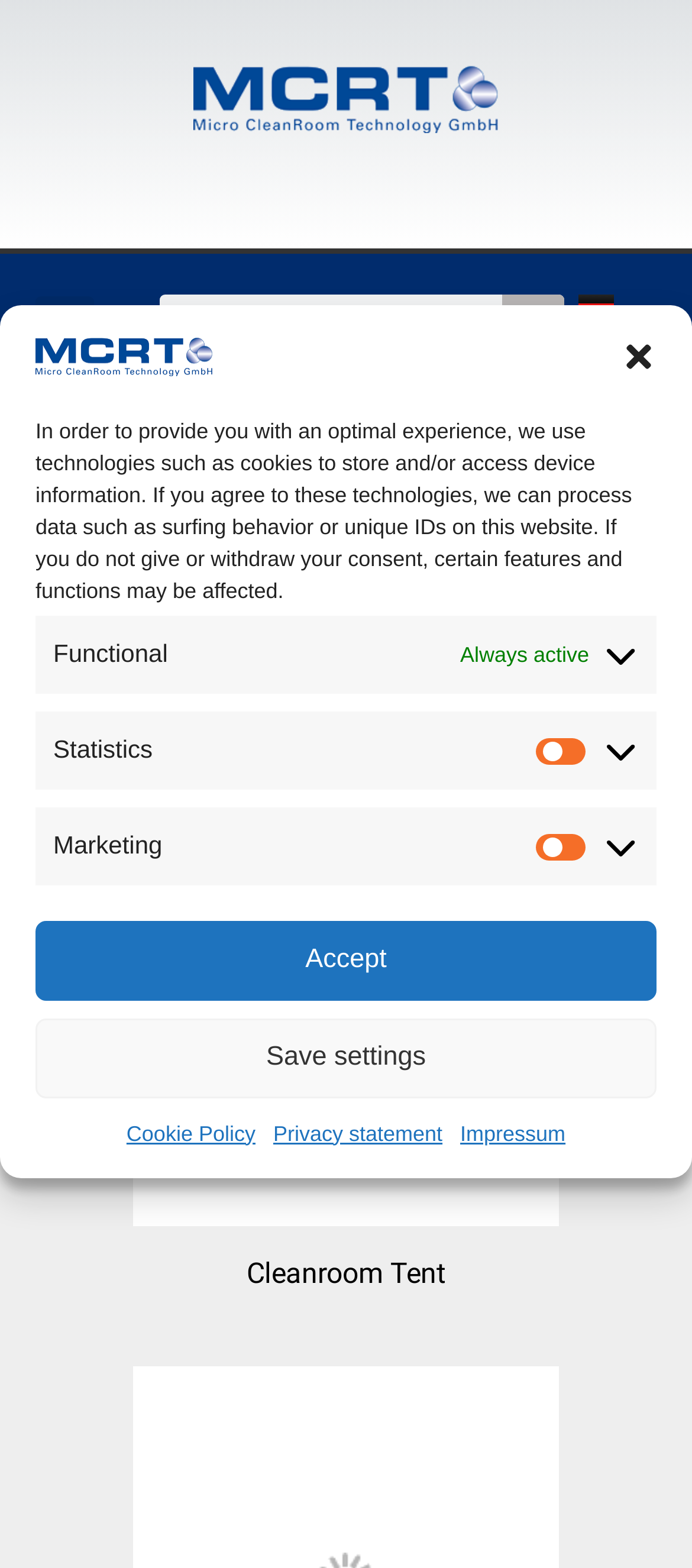Determine the bounding box coordinates of the clickable area required to perform the following instruction: "Search for cleanroom products". The coordinates should be represented as four float numbers between 0 and 1: [left, top, right, bottom].

[0.231, 0.187, 0.814, 0.227]